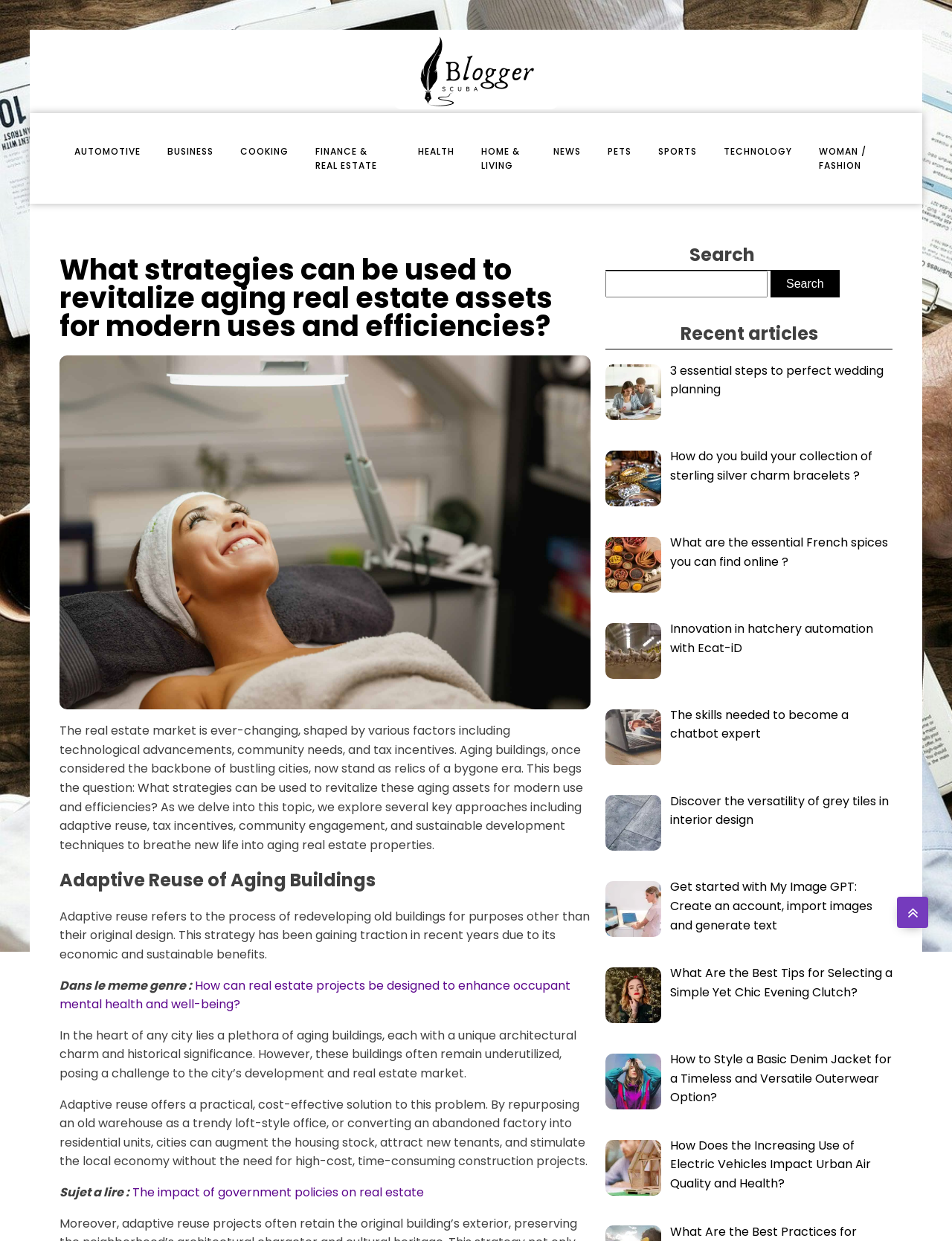Please mark the bounding box coordinates of the area that should be clicked to carry out the instruction: "Search for something".

[0.636, 0.218, 0.882, 0.24]